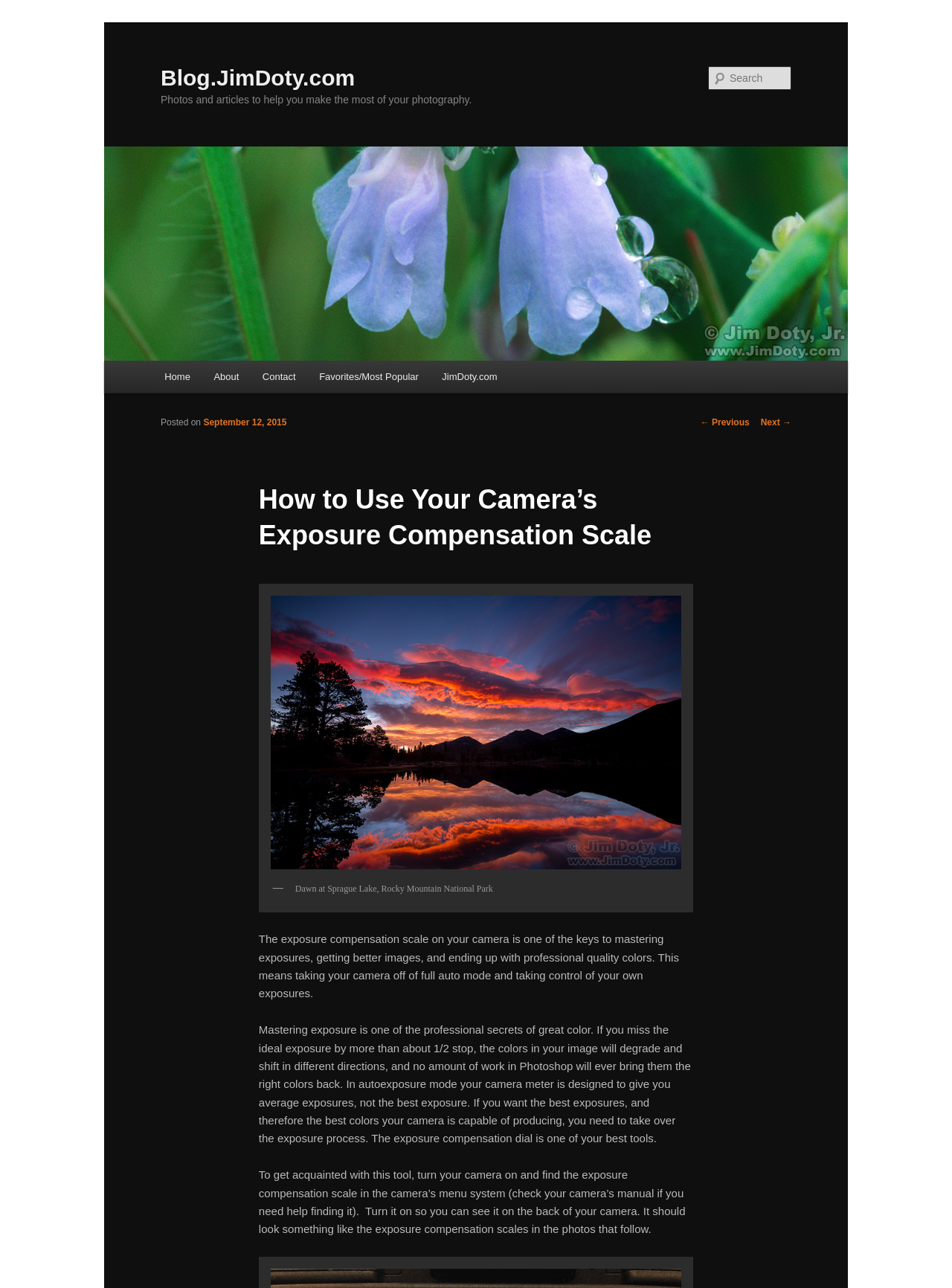Please specify the bounding box coordinates of the clickable section necessary to execute the following command: "Go to home page".

[0.16, 0.28, 0.212, 0.305]